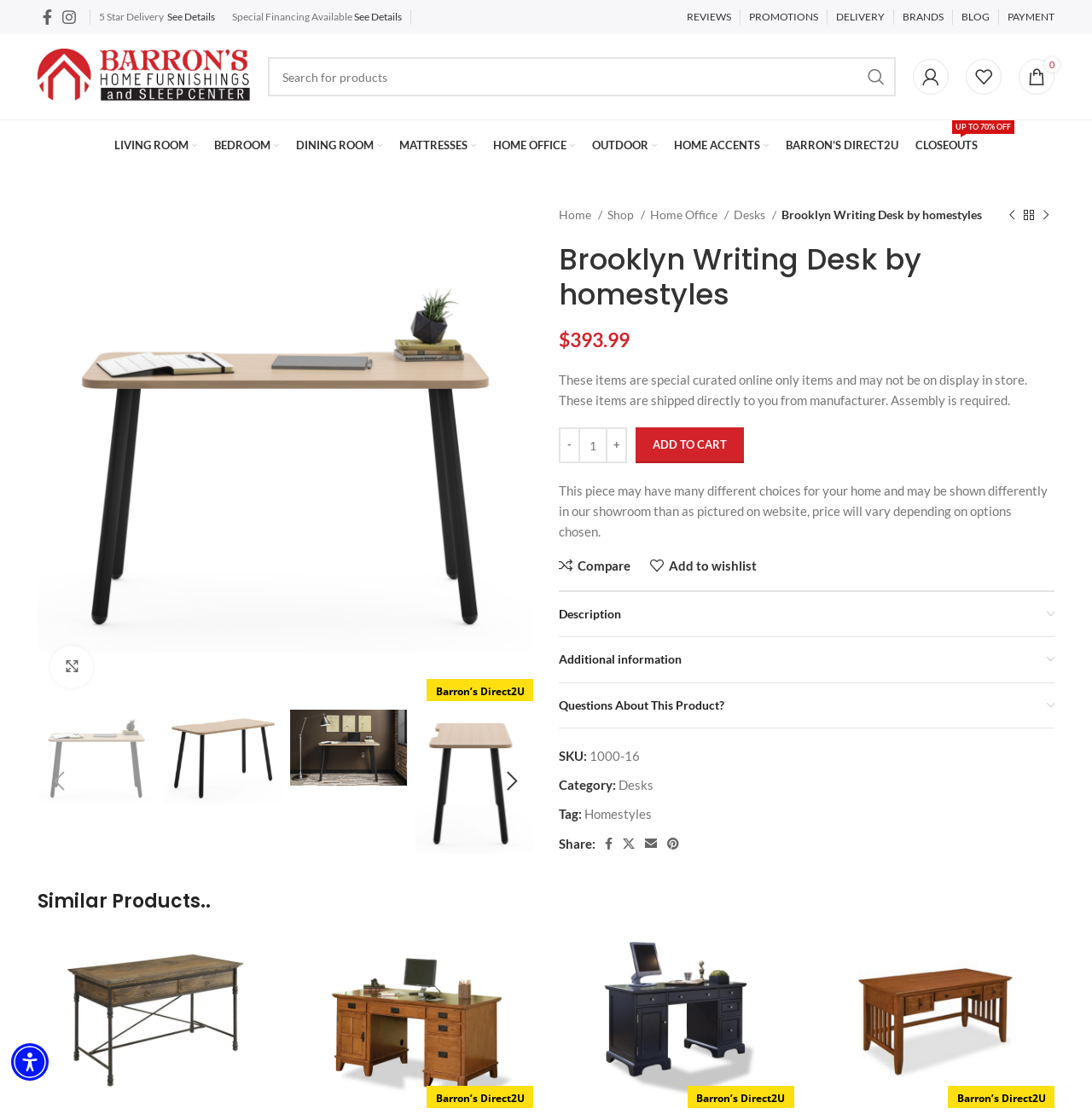Can you give a comprehensive explanation to the question given the content of the image?
What is the function of the '-' button?

I found the function of the '-' button by looking at its position next to the 'Product quantity' spinbutton and the '+' button. It is likely that the '-' button decreases the product quantity.